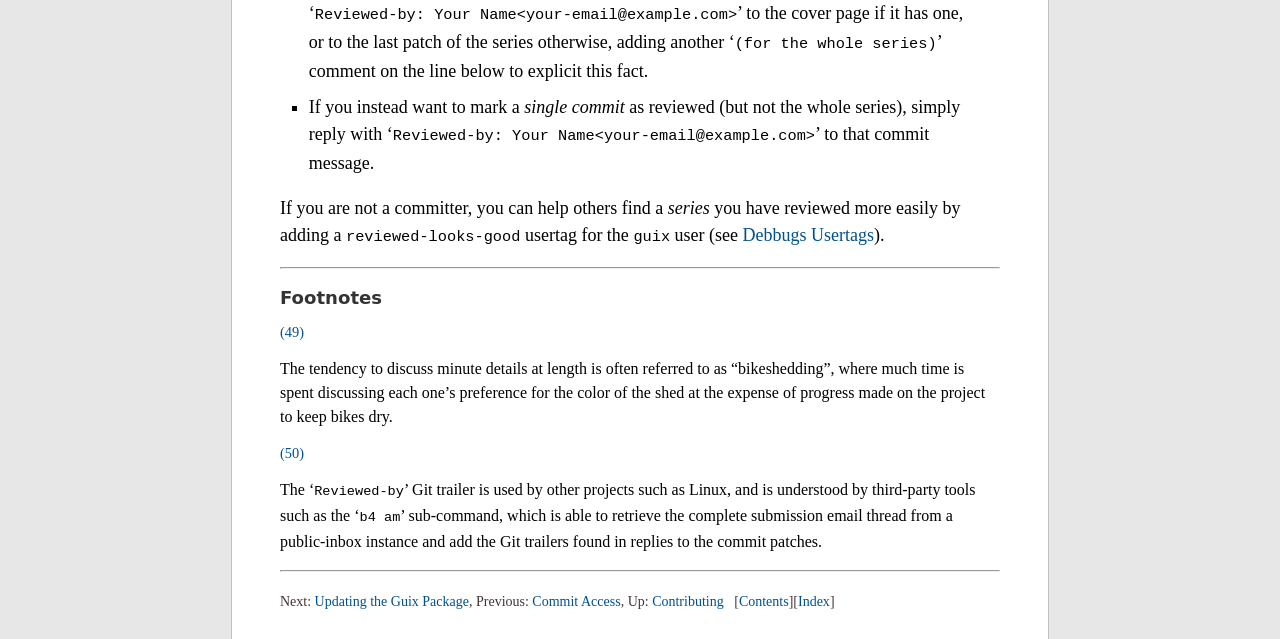Find the bounding box coordinates for the area that must be clicked to perform this action: "Click on 'Debbugs Usertags'".

[0.58, 0.352, 0.683, 0.383]